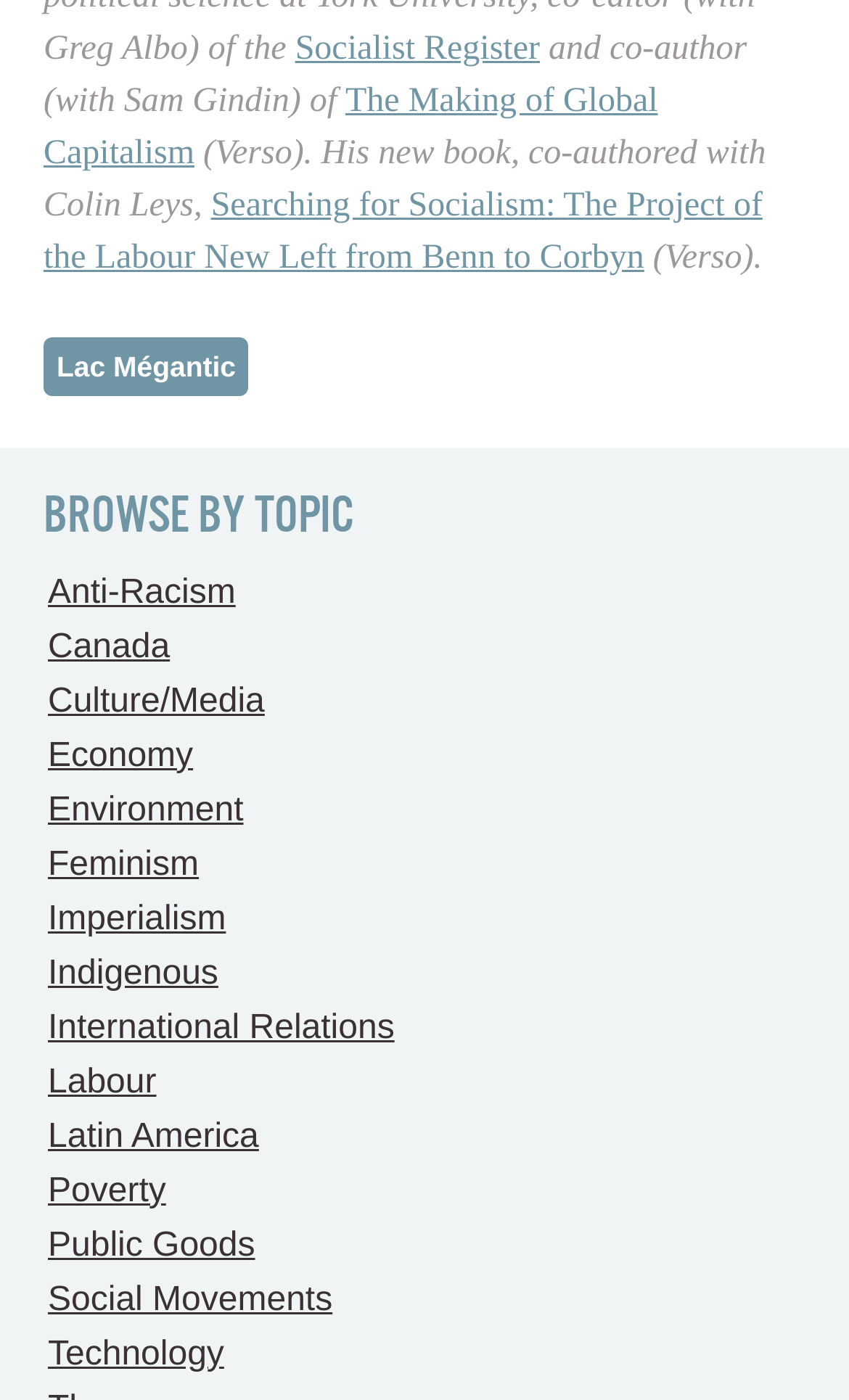Given the description "The Making of Global Capitalism", determine the bounding box of the corresponding UI element.

[0.051, 0.059, 0.775, 0.122]